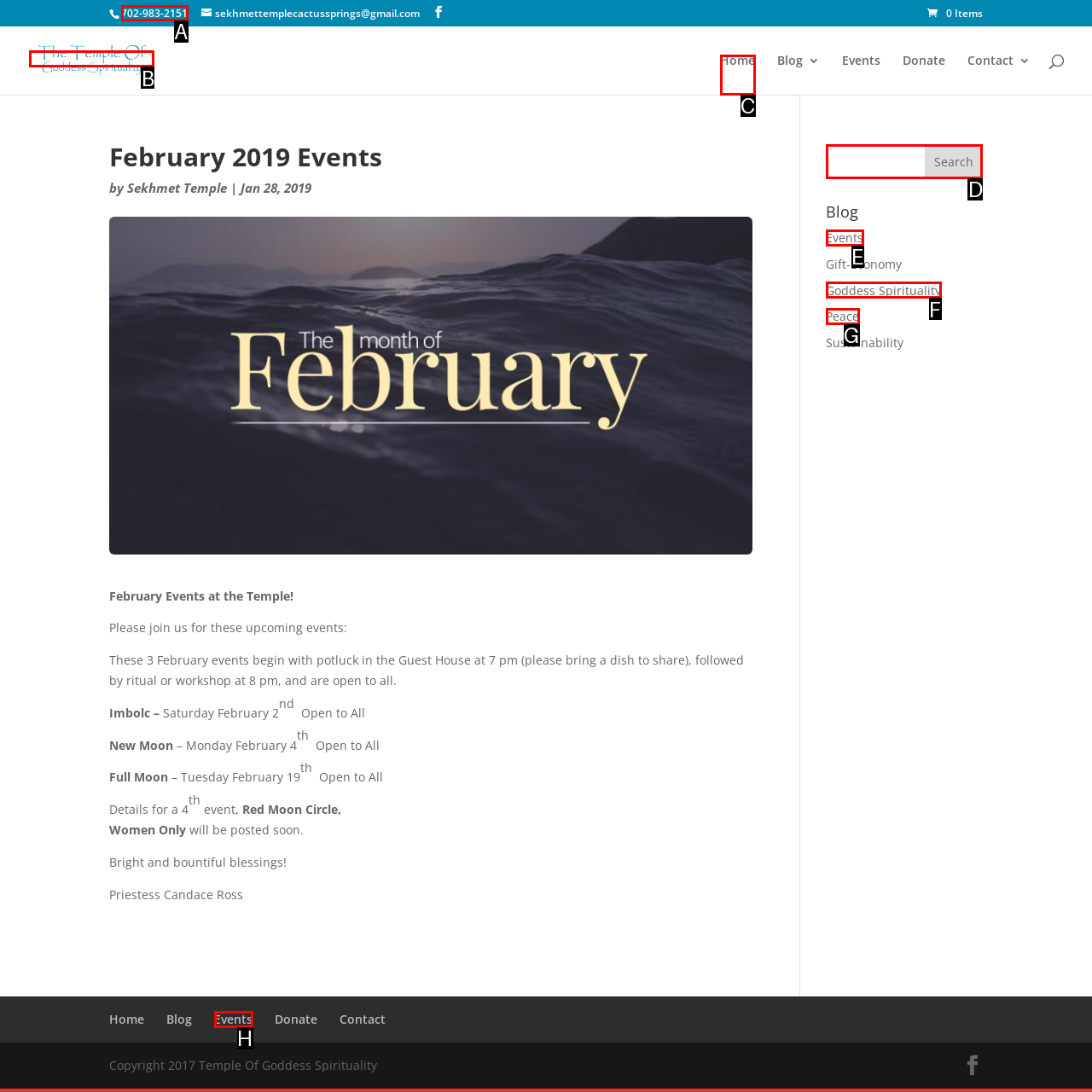Point out the UI element to be clicked for this instruction: Call the temple. Provide the answer as the letter of the chosen element.

A